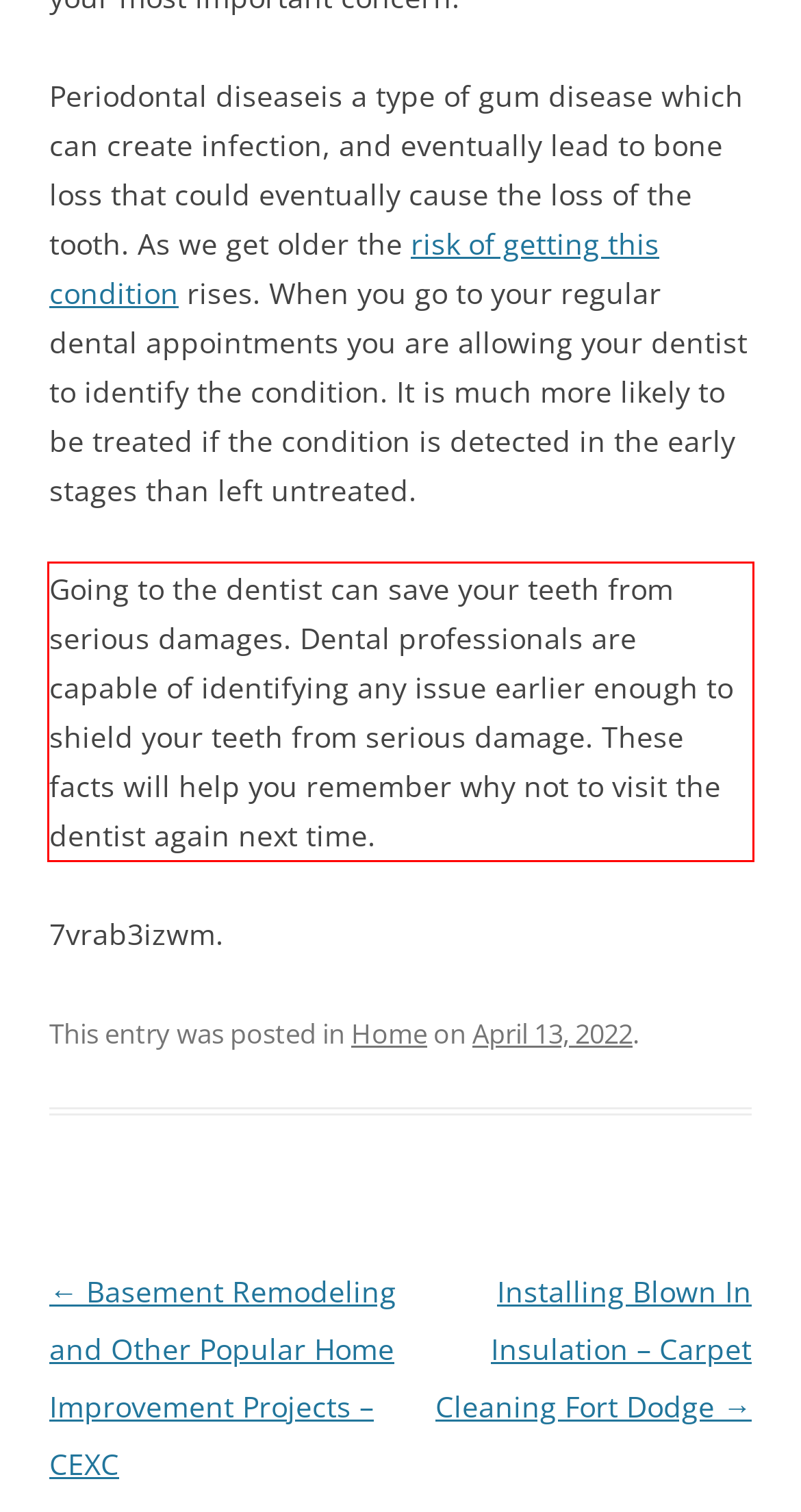Given the screenshot of the webpage, identify the red bounding box, and recognize the text content inside that red bounding box.

Going to the dentist can save your teeth from serious damages. Dental professionals are capable of identifying any issue earlier enough to shield your teeth from serious damage. These facts will help you remember why not to visit the dentist again next time.